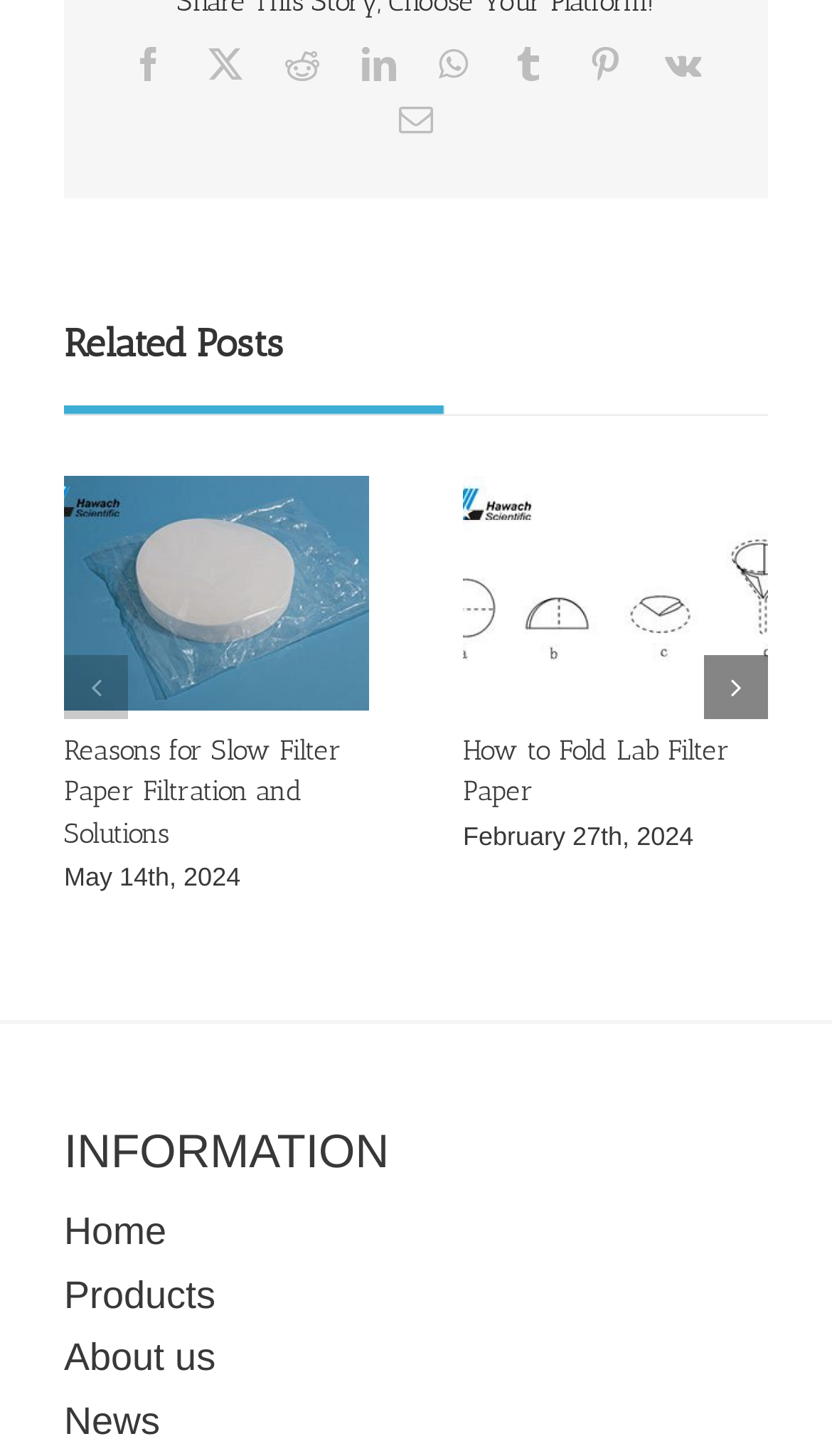Is the 'Previous slide' button enabled?
Please provide a comprehensive answer to the question based on the webpage screenshot.

I checked the 'Previous slide' button and found that it is disabled, indicated by the 'disabled: True' property.